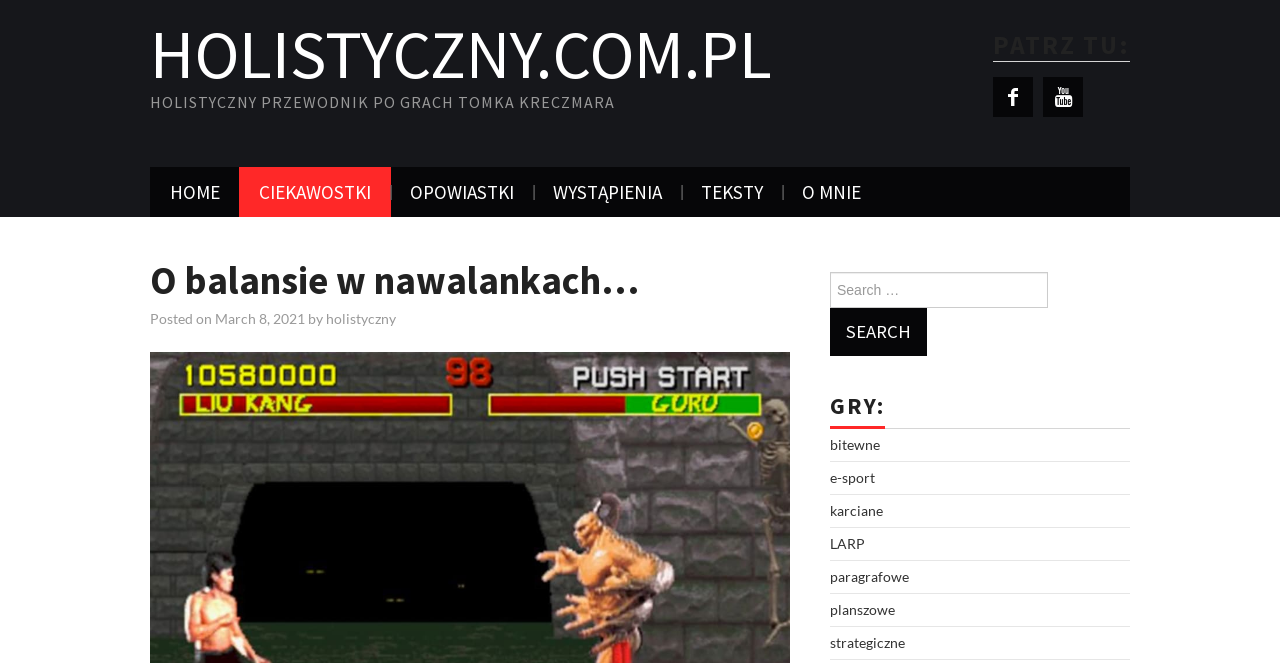Describe all visible elements and their arrangement on the webpage.

This webpage appears to be a personal blog or website focused on games and holistic living. At the top left, there is a link to the website's homepage, "HOLISTYCZNY.COM.PL", accompanied by a heading that reads "HOLISTYCZNY PRZEWODNIK PO GRACH TOMKA KRECZMARA", which translates to "Holistic Guide to Games by Tomka Krečmar". 

To the right of the top section, there are two icons, possibly social media links. Below this, there is a navigation menu with links to various sections of the website, including "HOME", "CIEKAWOSTKI" (Curiosities), "OPOWIASTKI" (Stories), "WYSTĄPIENIA" (Appearances), "TEKSTY" (Texts), and "O MNIE" (About Me).

The main content of the webpage is a blog post titled "O balansie w nawalankach…" (About Balance in Navel Gazing…), which is dated March 8, 2021. The post is written by "holistyczny" and has a brief introduction. 

On the right side of the webpage, there is a search bar with a button labeled "Search". Below this, there is a section titled "GRY:" (Games), which lists various types of games, including "bitewne" (battle games), "e-sport", "karciane" (card games), "LARP" (Live Action Role Playing), "paragrafowe" (paragraph games), "planszowe" (board games), and "strategiczne" (strategy games).